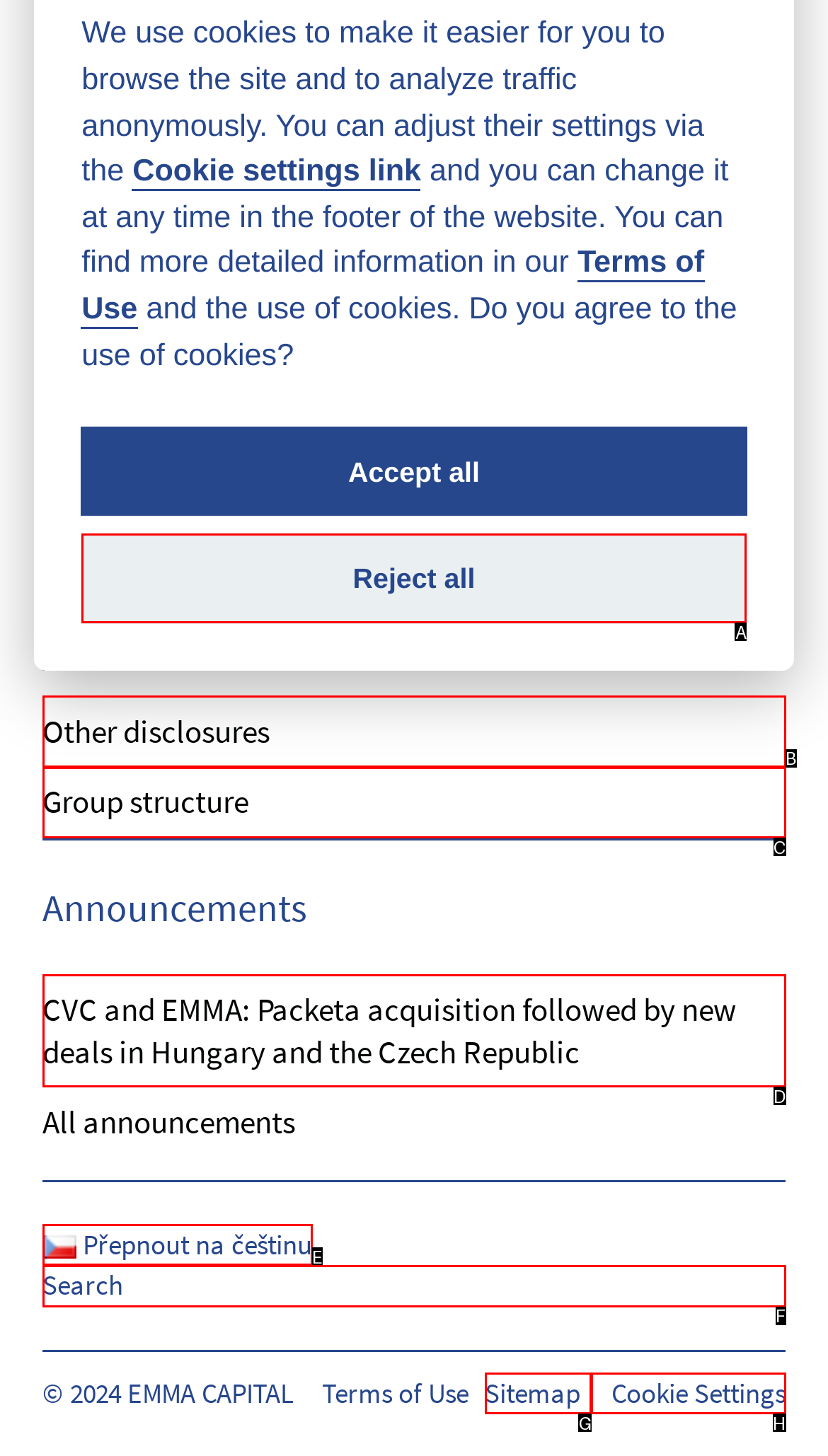Find the option that matches this description: Cookie Settings
Provide the matching option's letter directly.

H